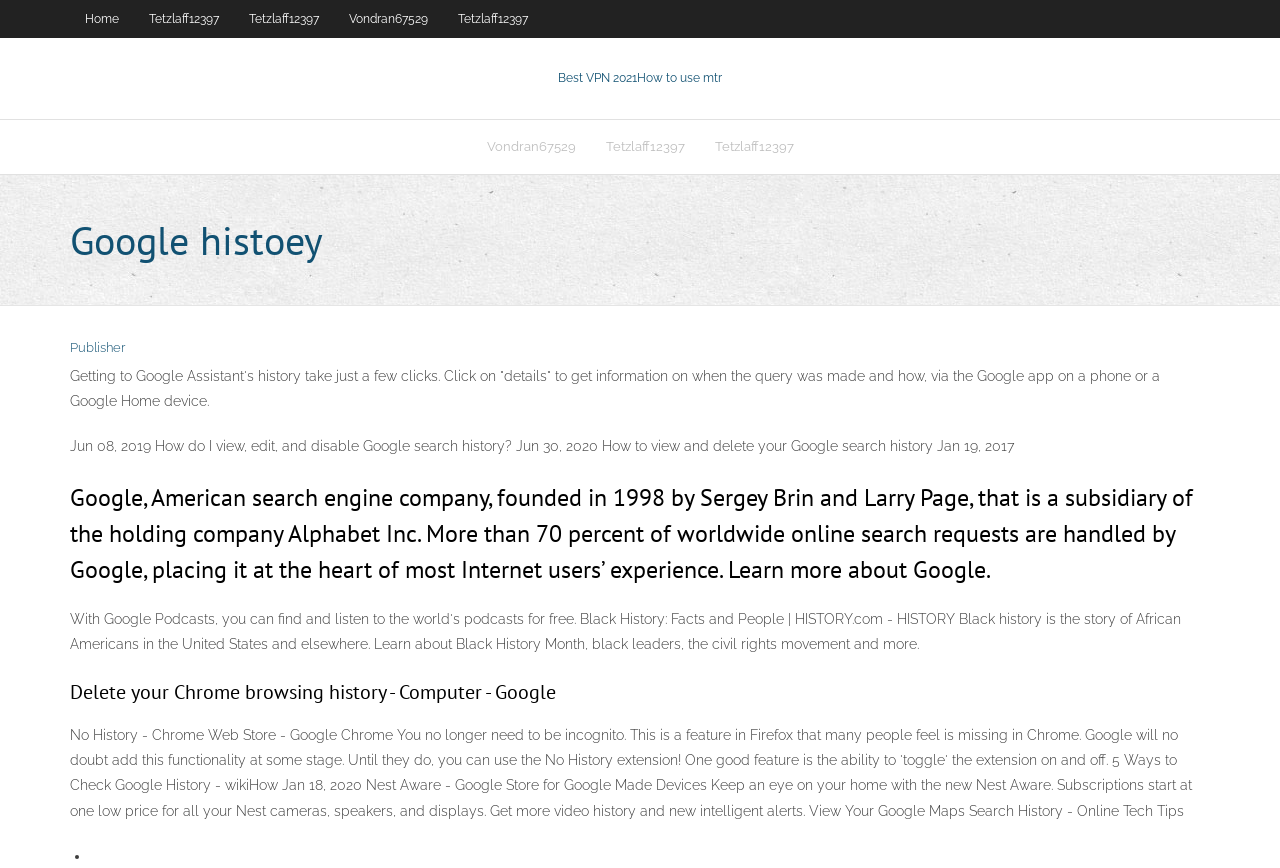Pinpoint the bounding box coordinates of the element that must be clicked to accomplish the following instruction: "Read recent post about Digital Wallets & Cryptocurrency Exchanges in UAE Free Zones". The coordinates should be in the format of four float numbers between 0 and 1, i.e., [left, top, right, bottom].

None